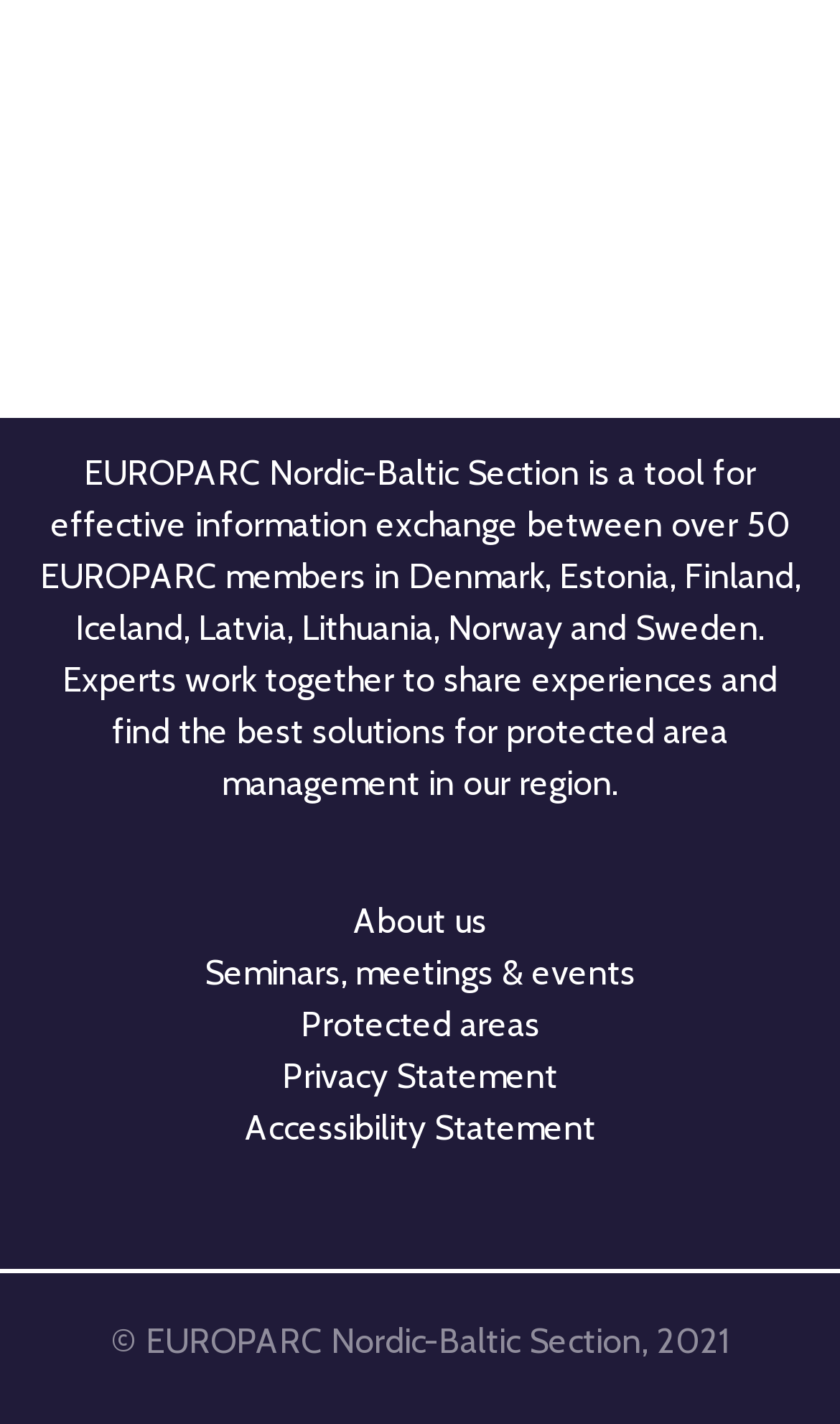Predict the bounding box of the UI element that fits this description: "Seminars, meetings & events".

[0.244, 0.669, 0.756, 0.698]